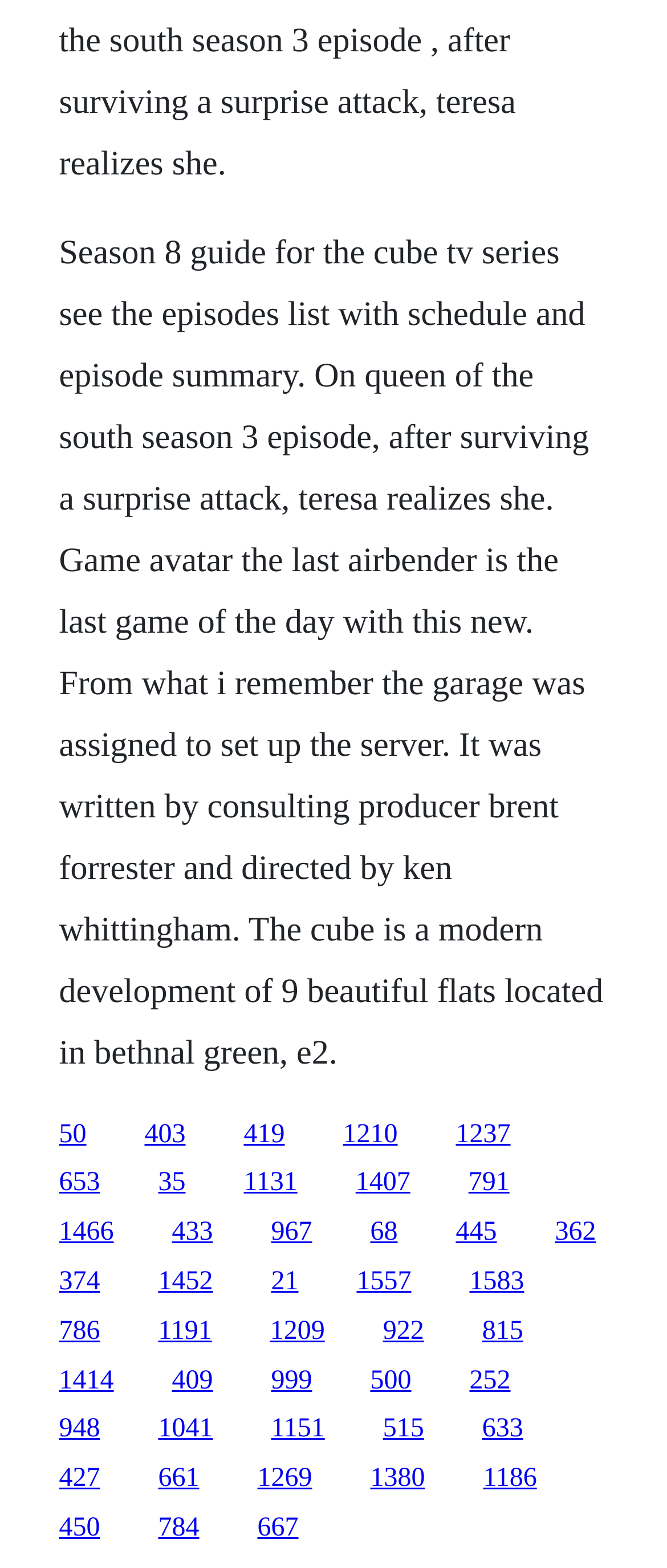Find and indicate the bounding box coordinates of the region you should select to follow the given instruction: "Click on the link '653'".

[0.088, 0.745, 0.15, 0.764]